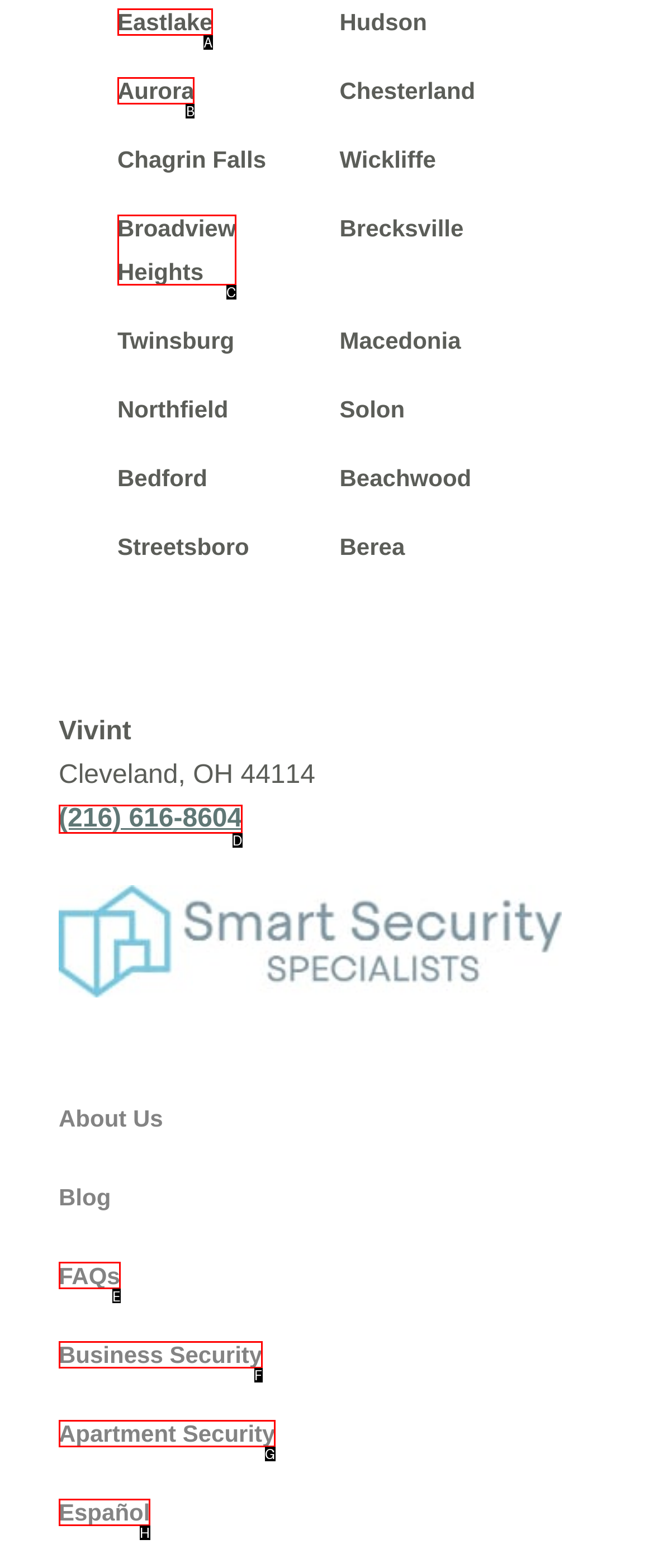For the task: go to FAQs, tell me the letter of the option you should click. Answer with the letter alone.

E